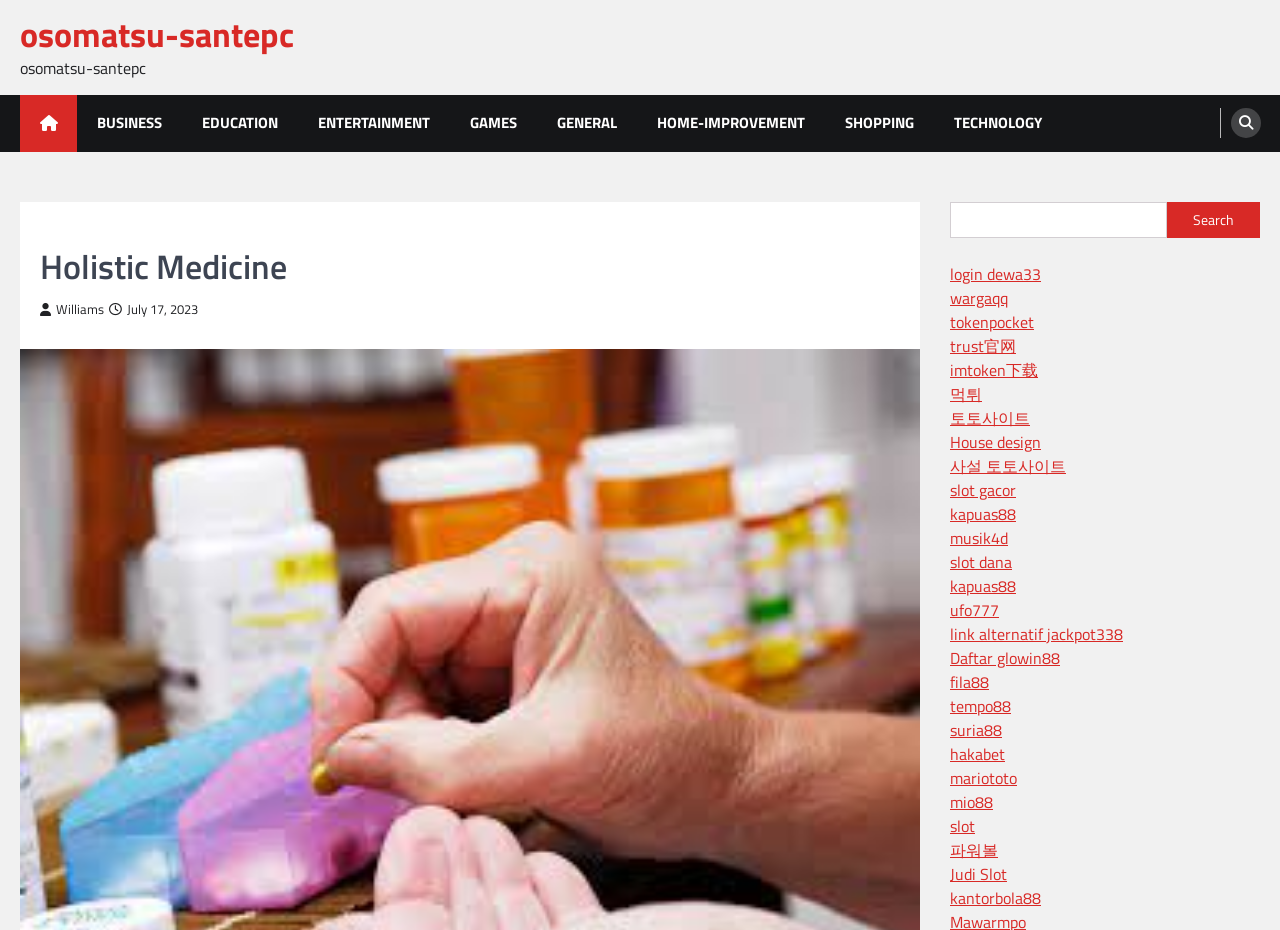Analyze the image and answer the question with as much detail as possible: 
What is the date mentioned on the webpage?

The date July 17, 2023 is mentioned on the webpage, which is likely to be the date of a specific event or update related to holistic medicine.